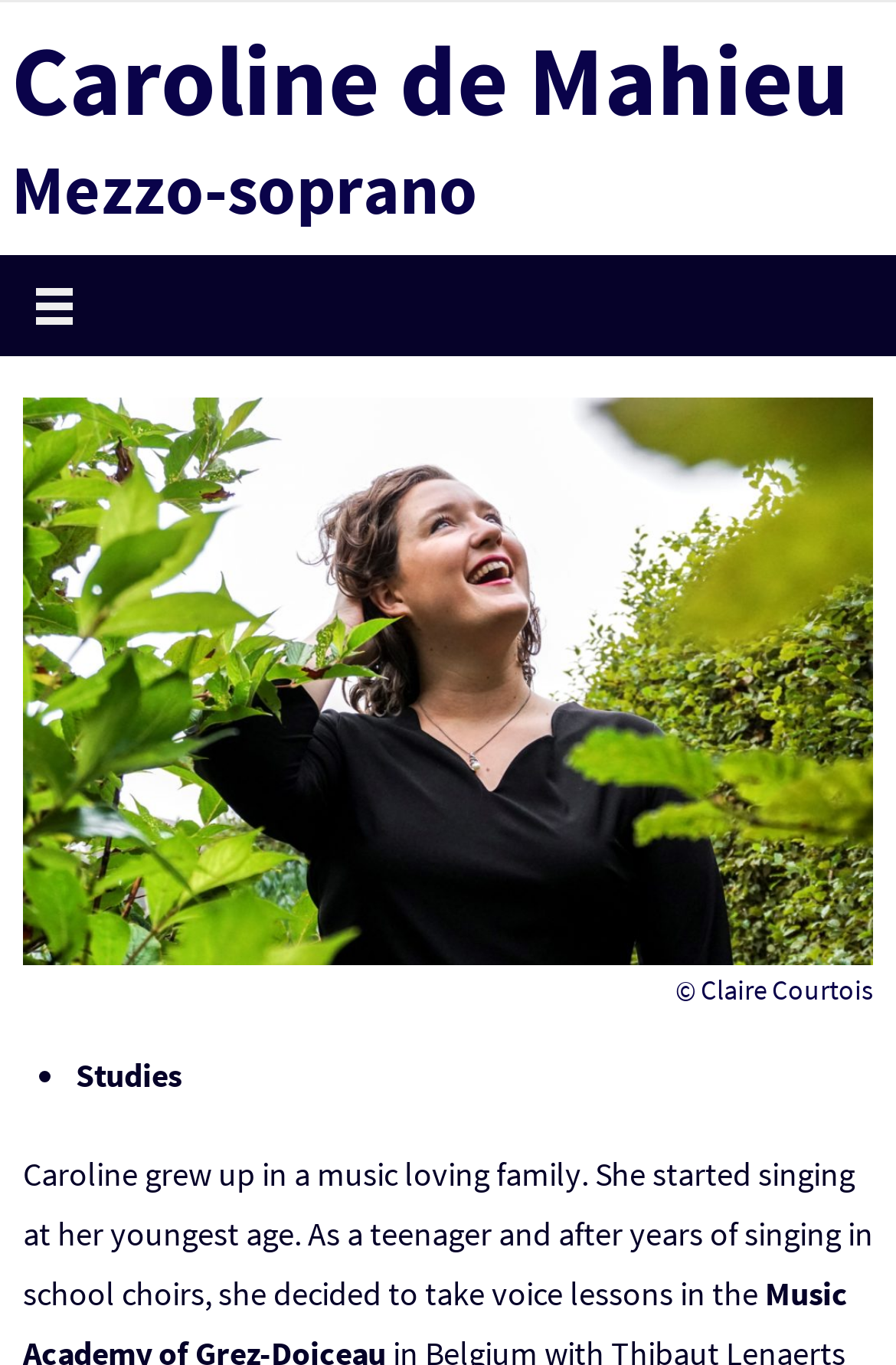Using the provided element description: "parent_node: Caroline de Mahieu", identify the bounding box coordinates. The coordinates should be four floats between 0 and 1 in the order [left, top, right, bottom].

[0.0, 0.187, 1.0, 0.261]